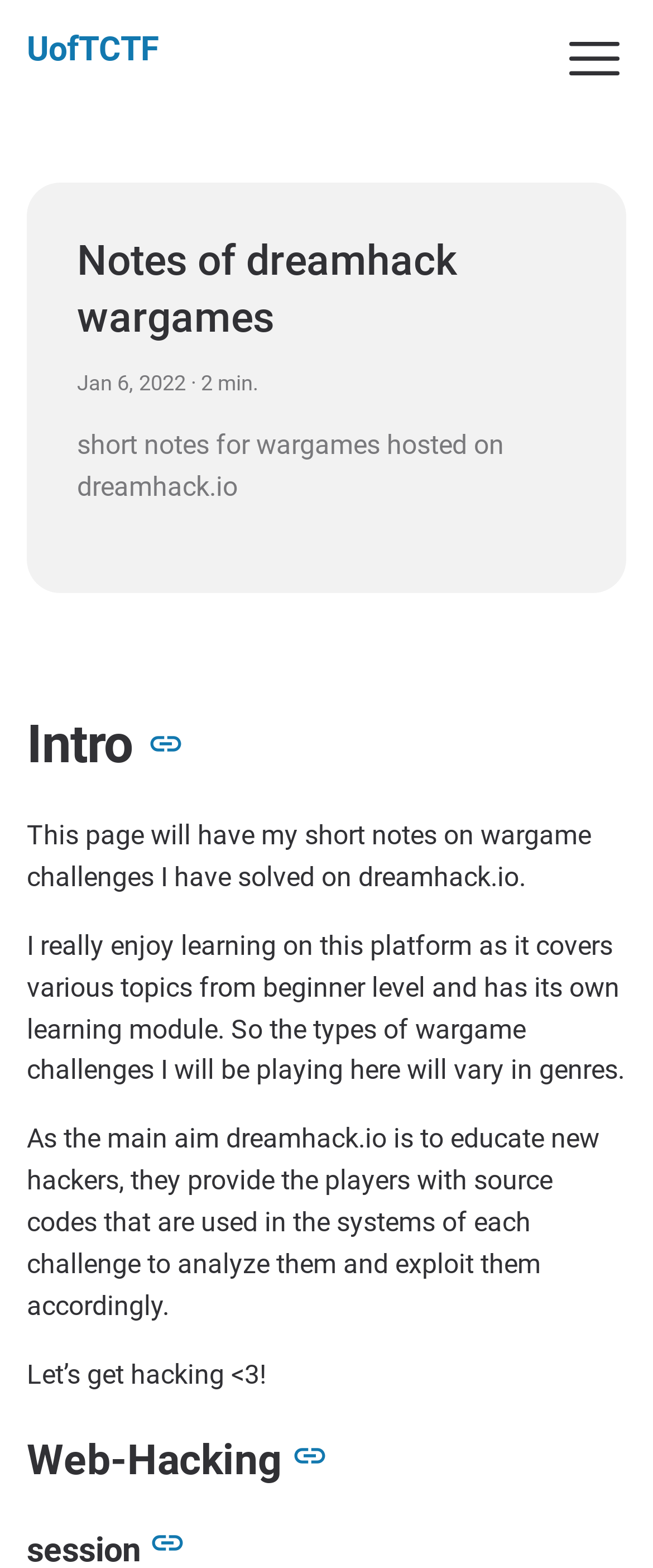How many sections are there on this webpage?
Based on the screenshot, provide a one-word or short-phrase response.

Two